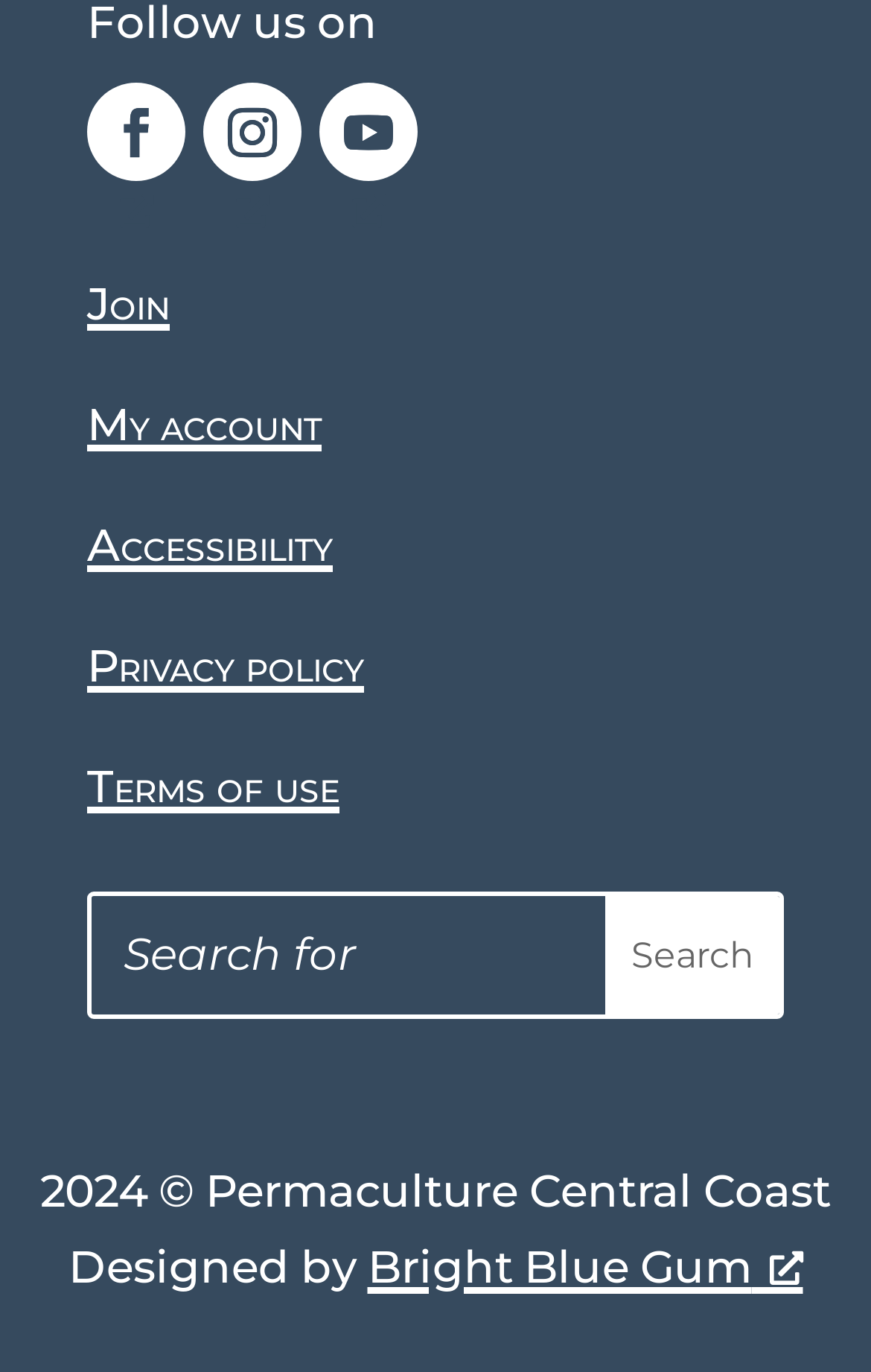Locate the bounding box for the described UI element: "Privacy policy". Ensure the coordinates are four float numbers between 0 and 1, formatted as [left, top, right, bottom].

[0.1, 0.466, 0.418, 0.505]